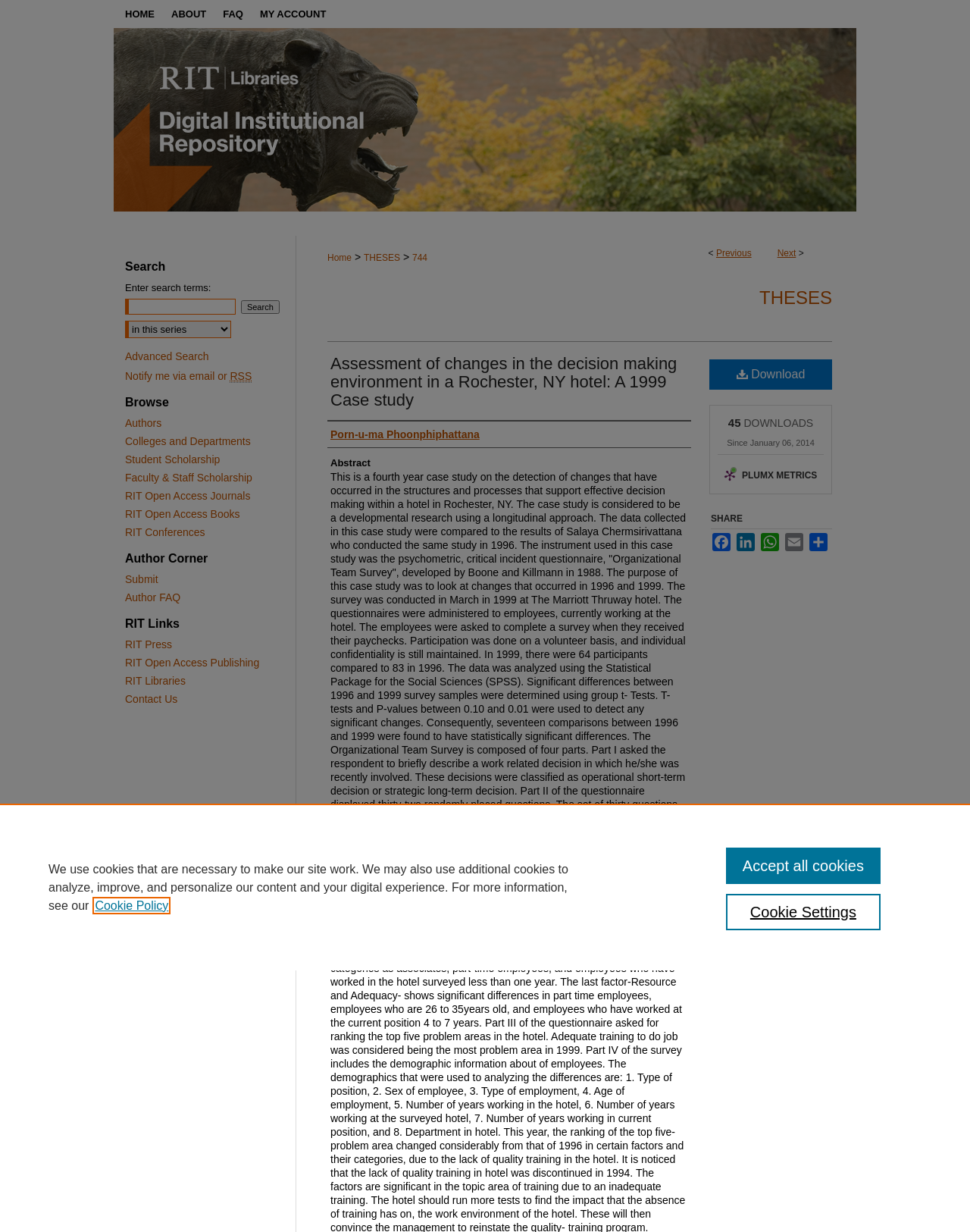Please identify the bounding box coordinates of the clickable element to fulfill the following instruction: "Download the thesis". The coordinates should be four float numbers between 0 and 1, i.e., [left, top, right, bottom].

[0.731, 0.292, 0.858, 0.316]